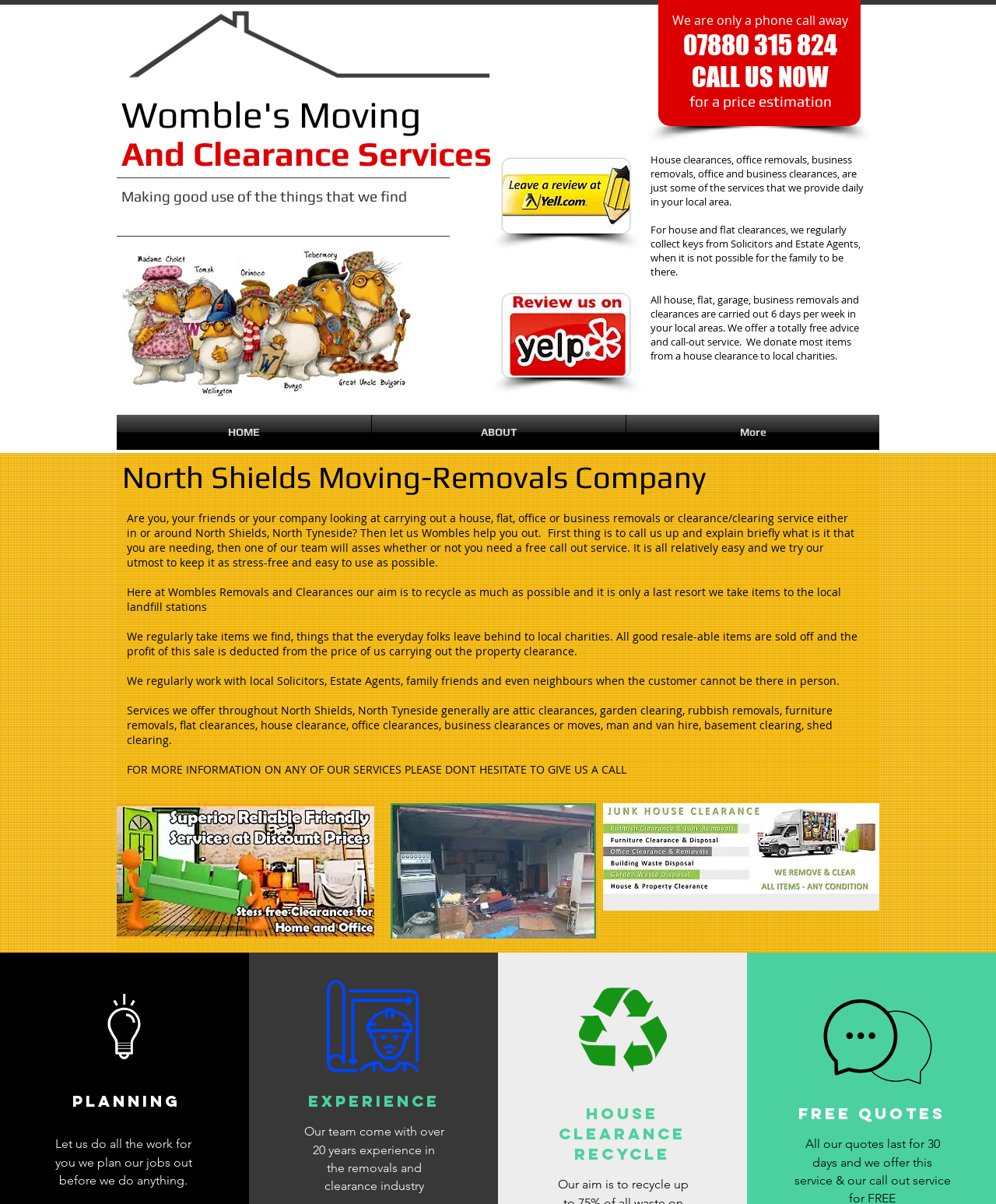Do they recycle items from house clearances?
Refer to the image and respond with a one-word or short-phrase answer.

Yes